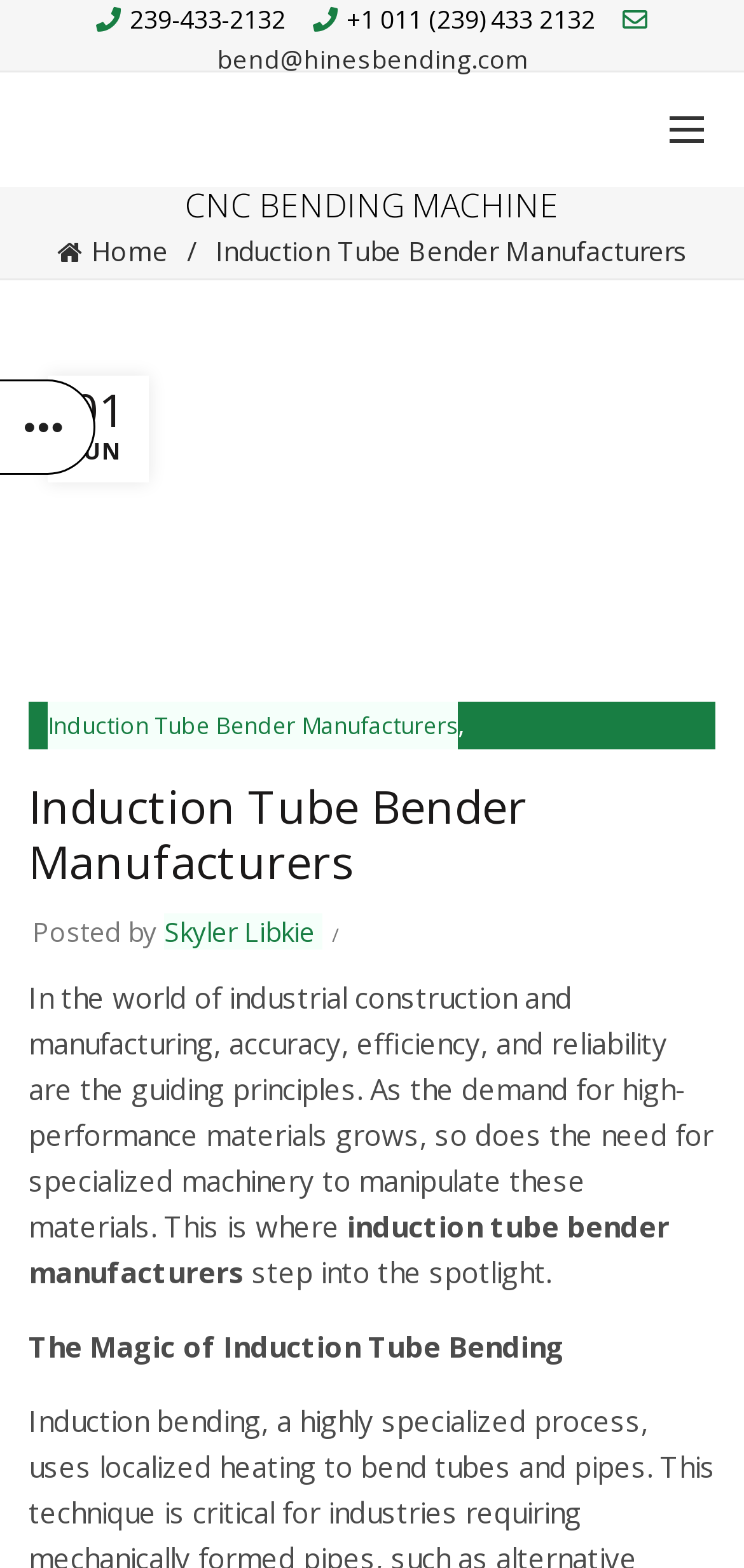Locate the bounding box coordinates of the element's region that should be clicked to carry out the following instruction: "Learn about induction tube bender manufacturers". The coordinates need to be four float numbers between 0 and 1, i.e., [left, top, right, bottom].

[0.29, 0.149, 0.923, 0.172]